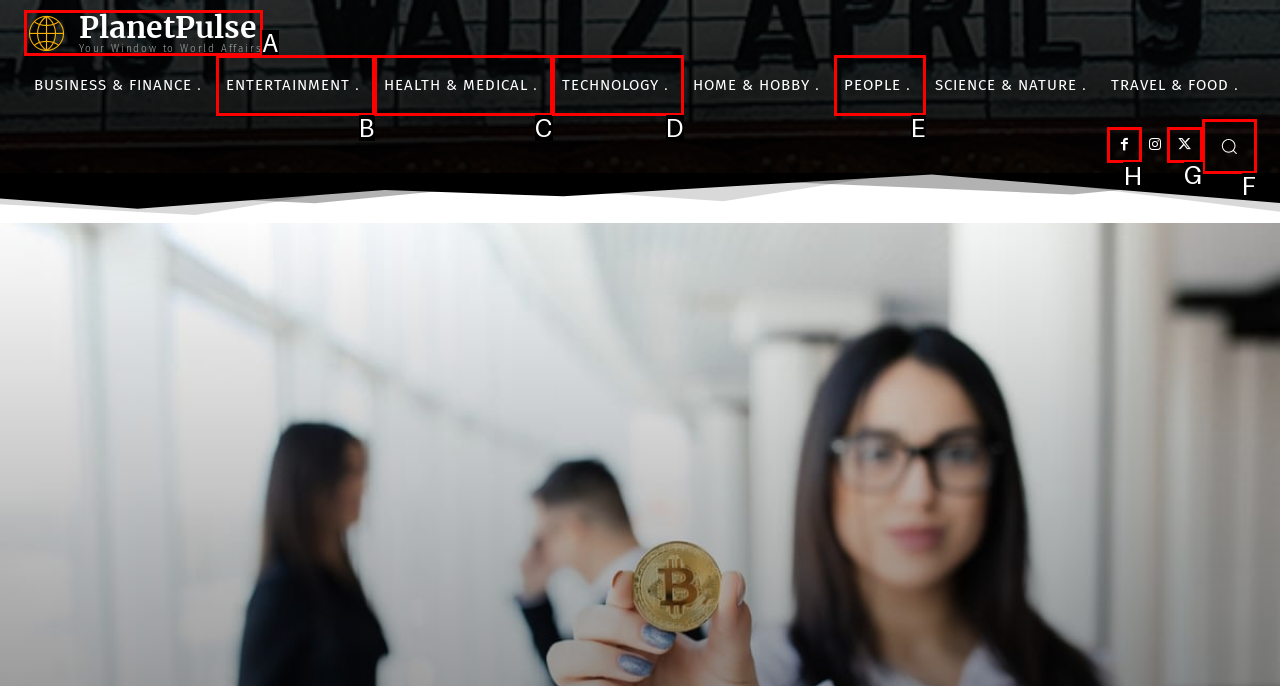Identify the appropriate lettered option to execute the following task: Click on the Facebook link
Respond with the letter of the selected choice.

H